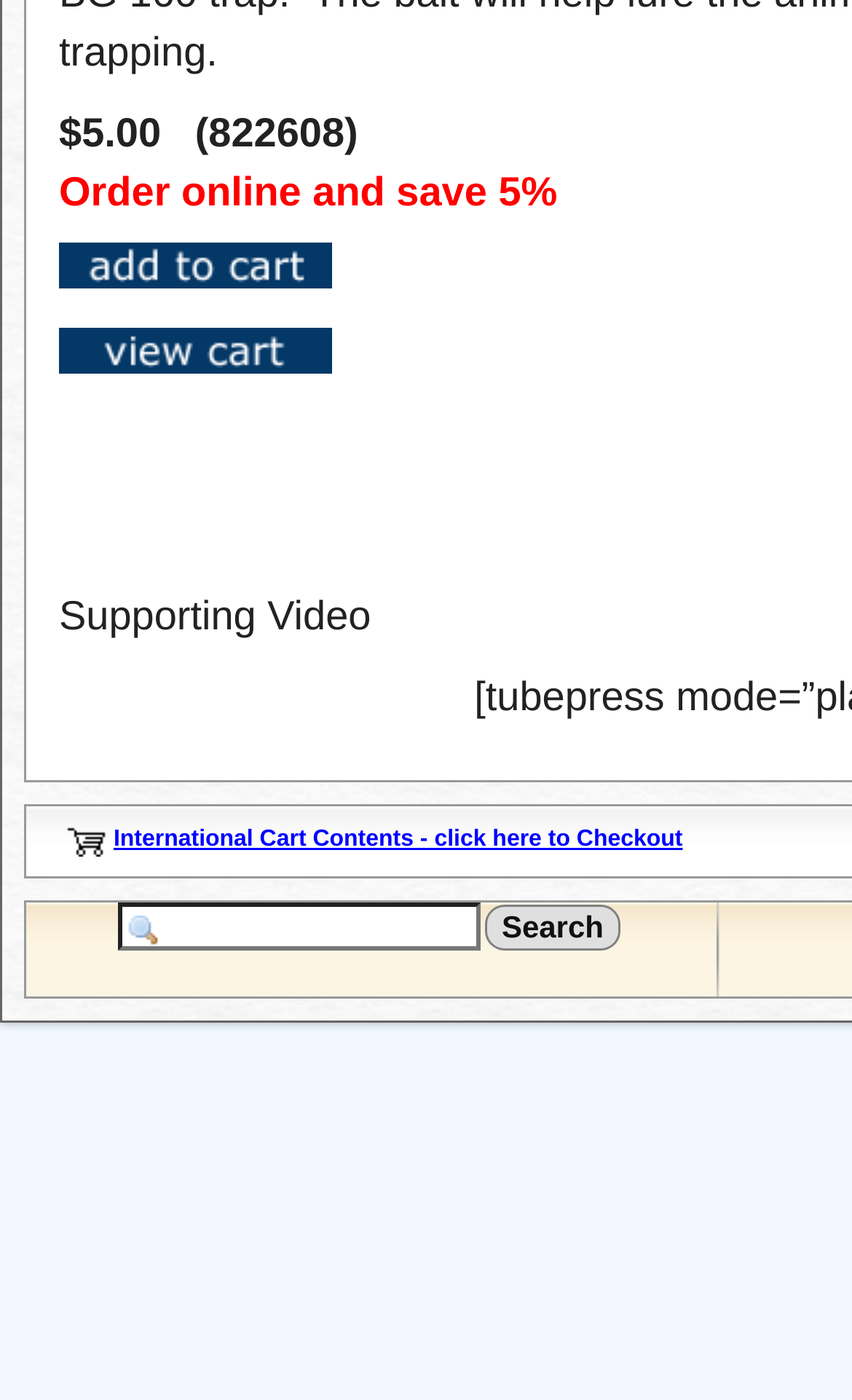Find the bounding box of the element with the following description: "value="Search"". The coordinates must be four float numbers between 0 and 1, formatted as [left, top, right, bottom].

[0.568, 0.646, 0.729, 0.679]